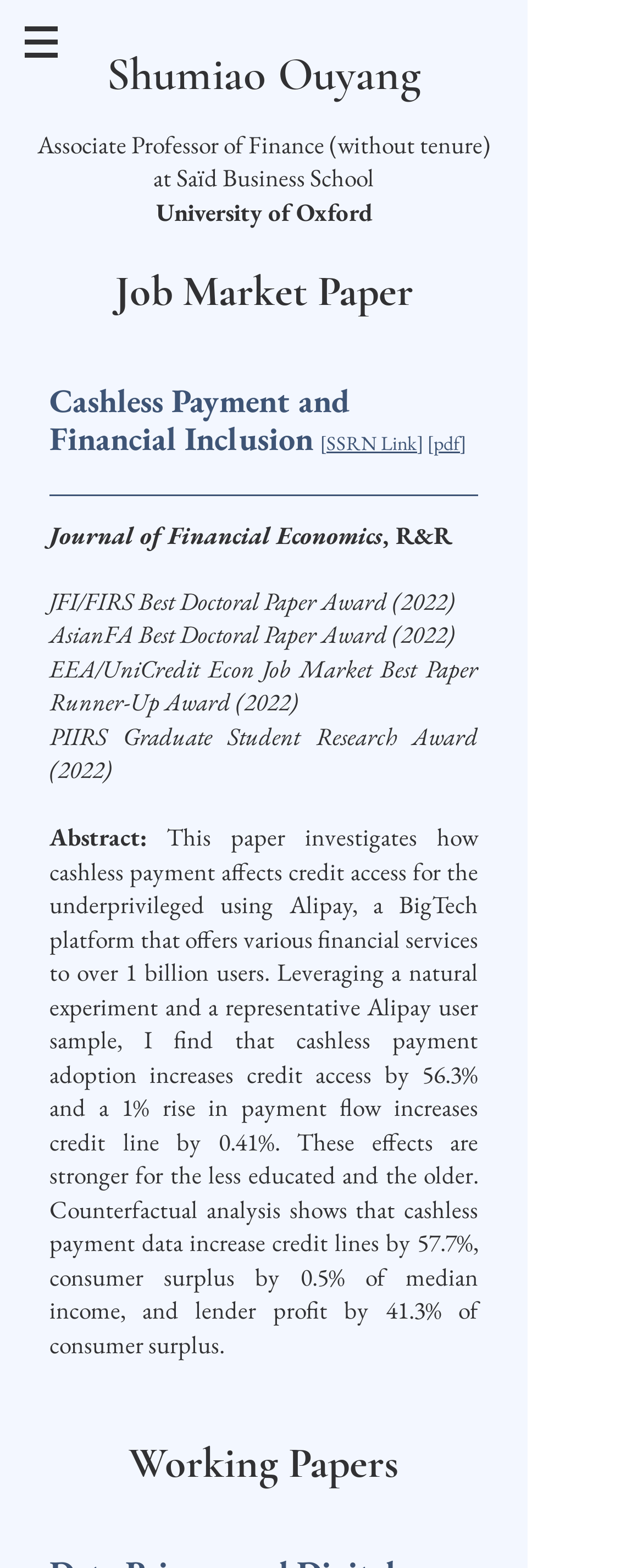Use a single word or phrase to answer the question:
What is the award mentioned in the third line?

JFI/FIRS Best Doctoral Paper Award